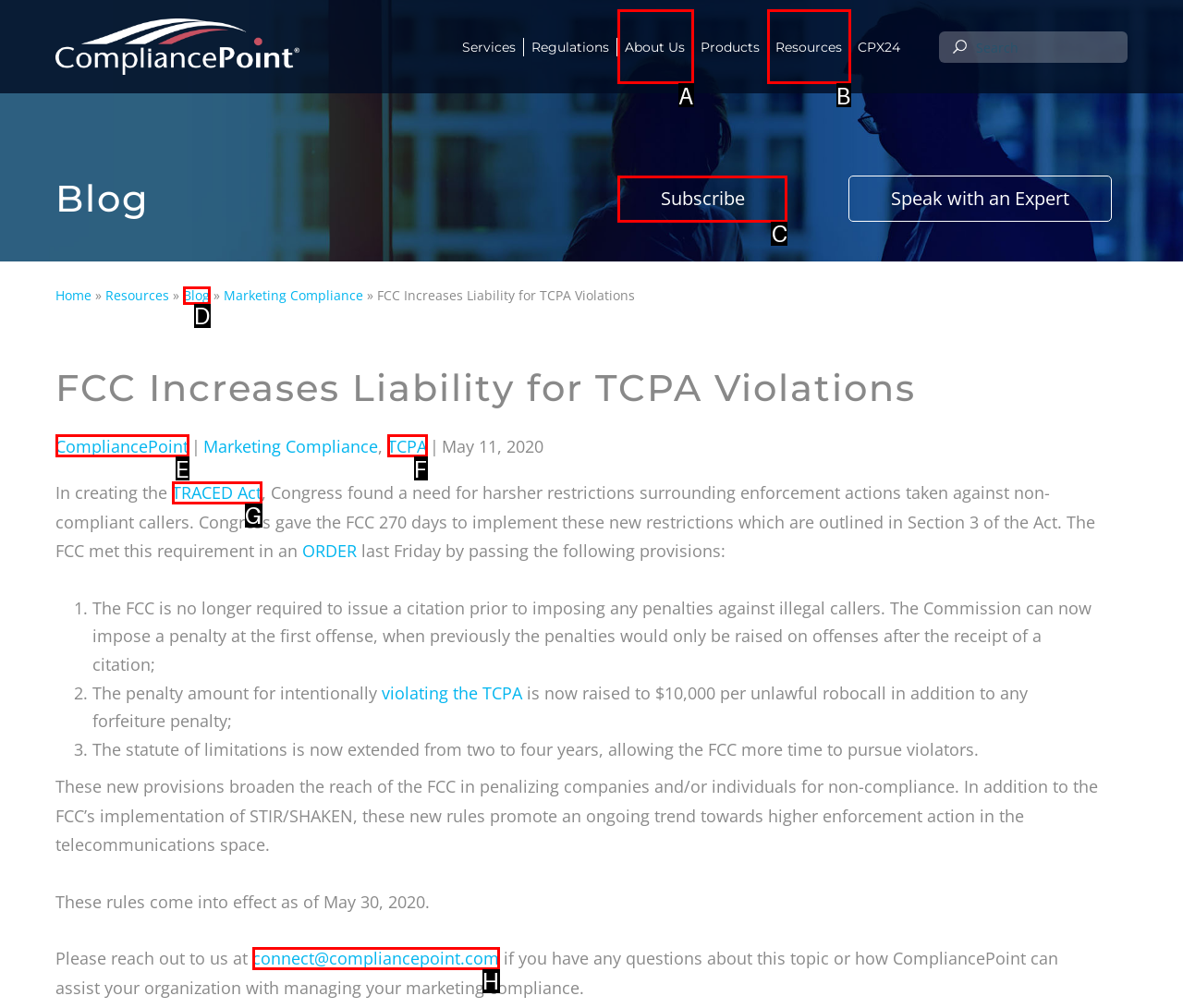Select the option I need to click to accomplish this task: Go to the resources page
Provide the letter of the selected choice from the given options.

B